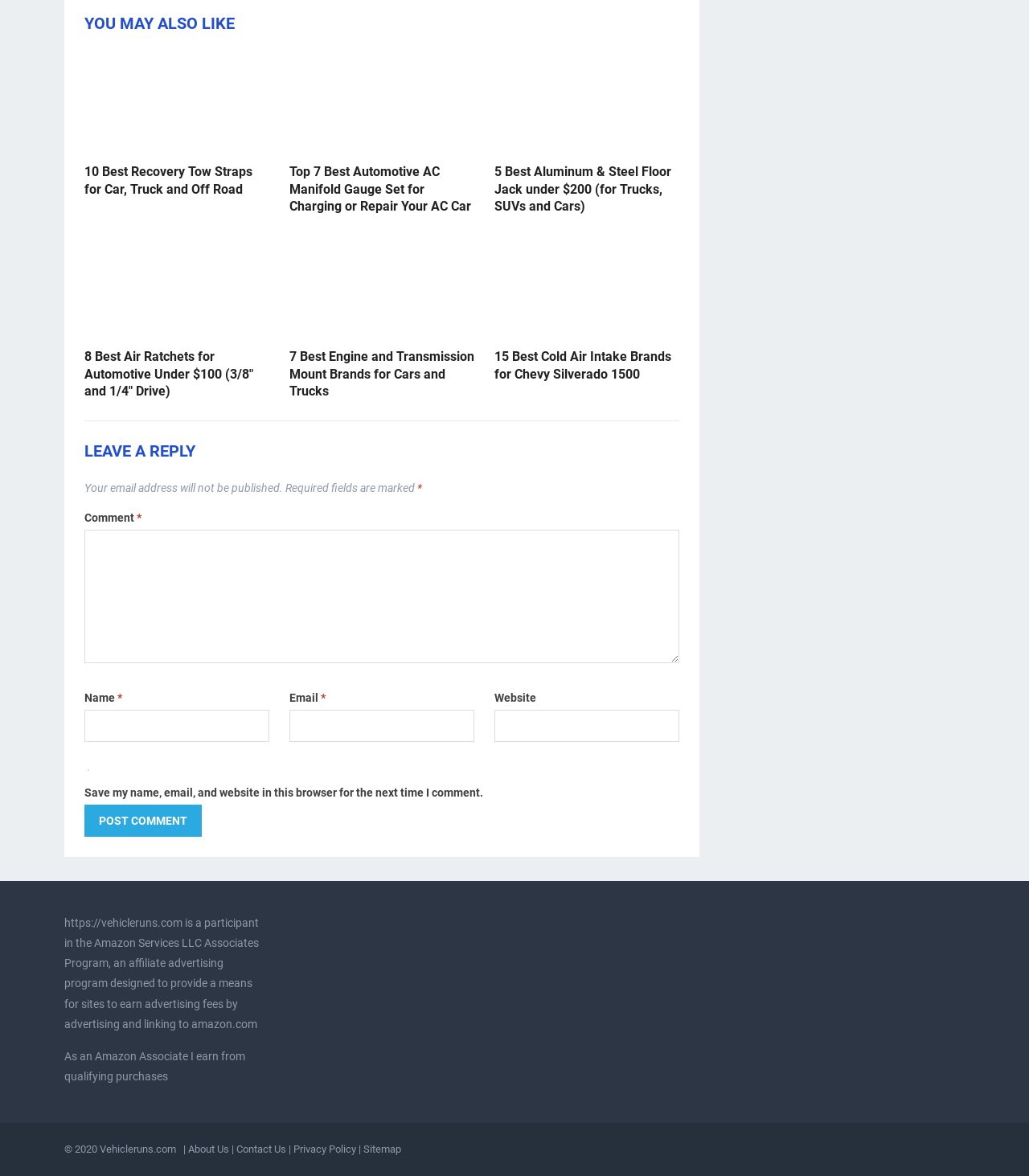Please identify the bounding box coordinates of the element's region that should be clicked to execute the following instruction: "Enter your comment in the text box". The bounding box coordinates must be four float numbers between 0 and 1, i.e., [left, top, right, bottom].

[0.082, 0.45, 0.66, 0.564]